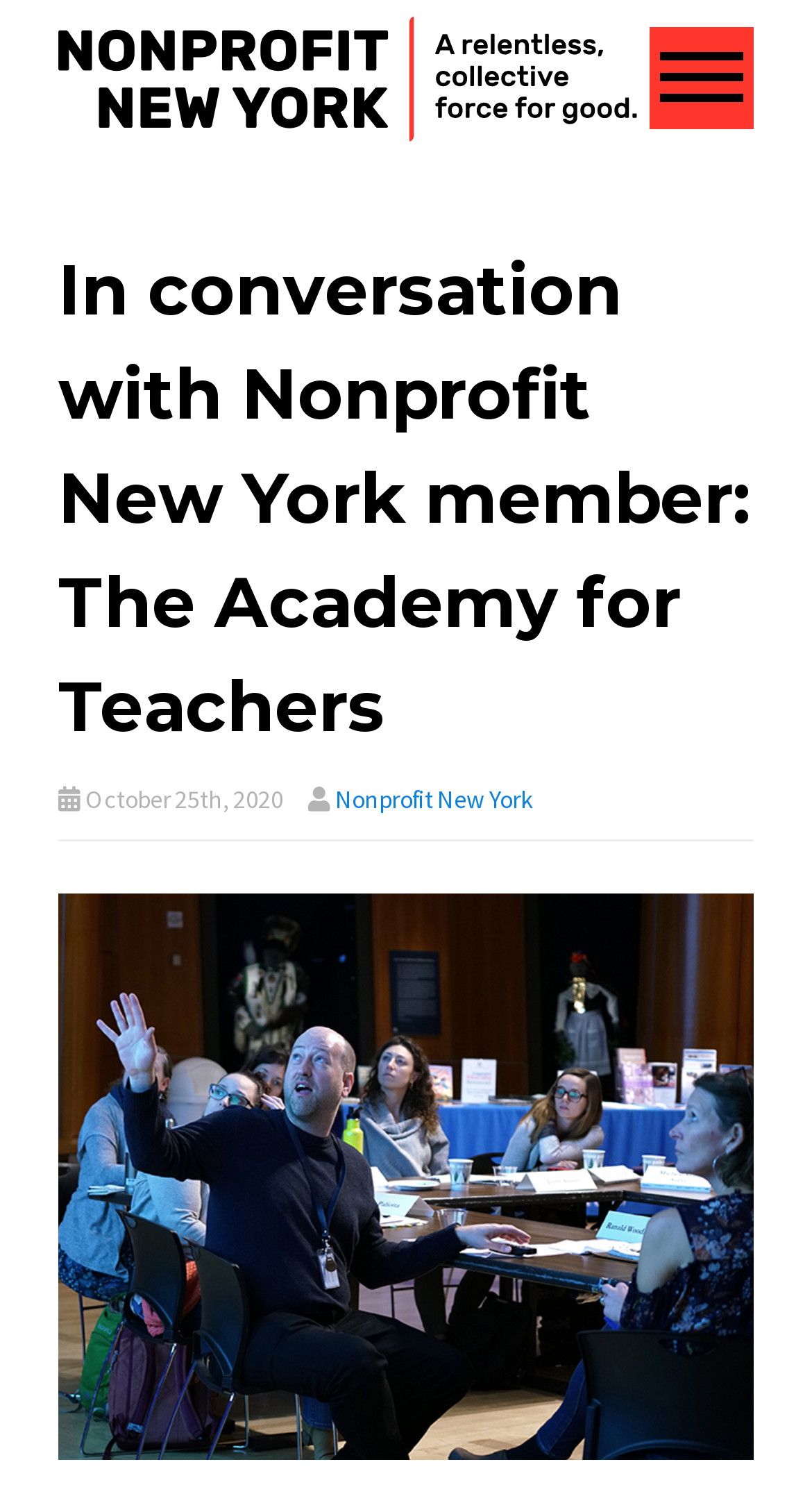What is the date mentioned in the footer?
Can you offer a detailed and complete answer to this question?

I looked at the footer section of the webpage and found the static text 'October 25th, 2020' which indicates the date mentioned in the footer.